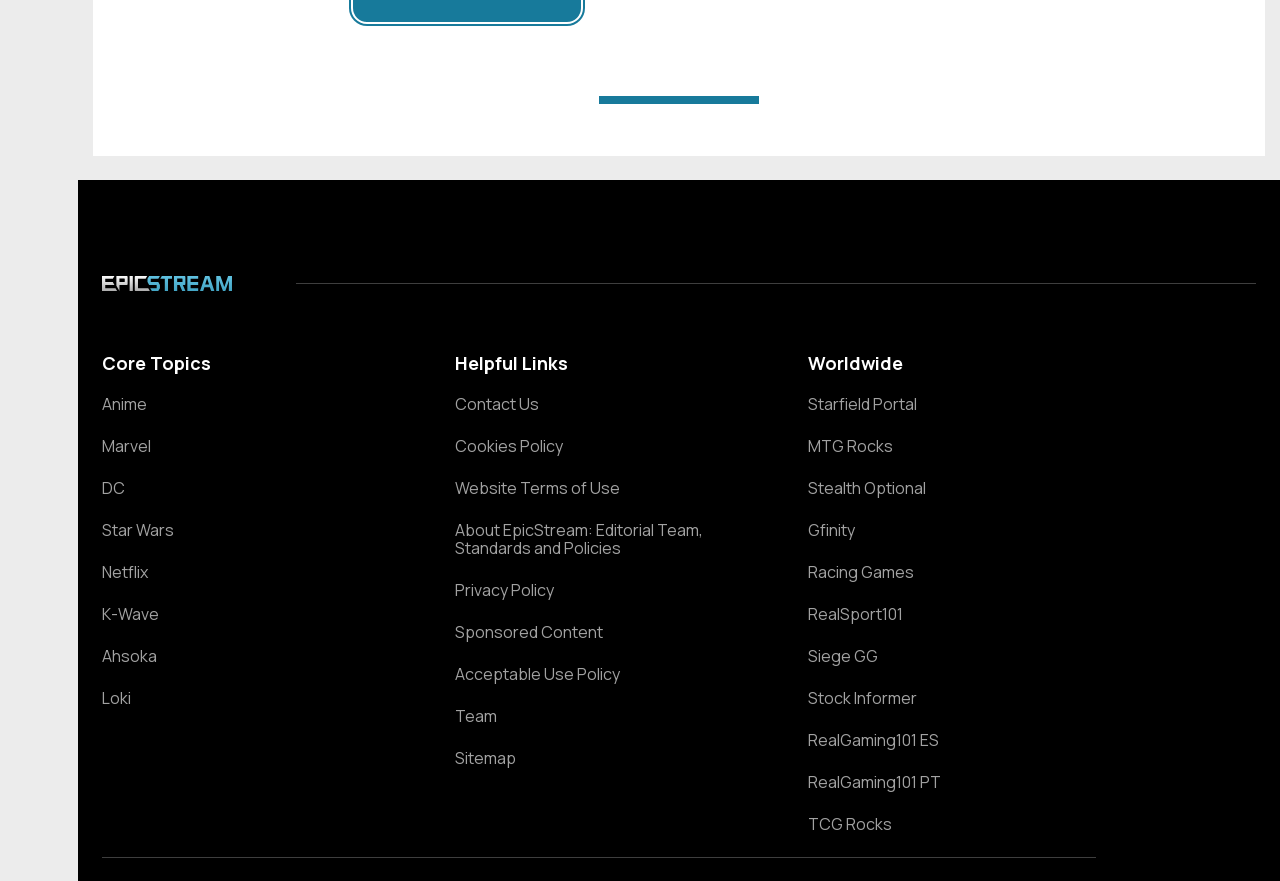Can you find the bounding box coordinates for the element to click on to achieve the instruction: "Explore Starfield Portal"?

[0.631, 0.485, 0.869, 0.505]